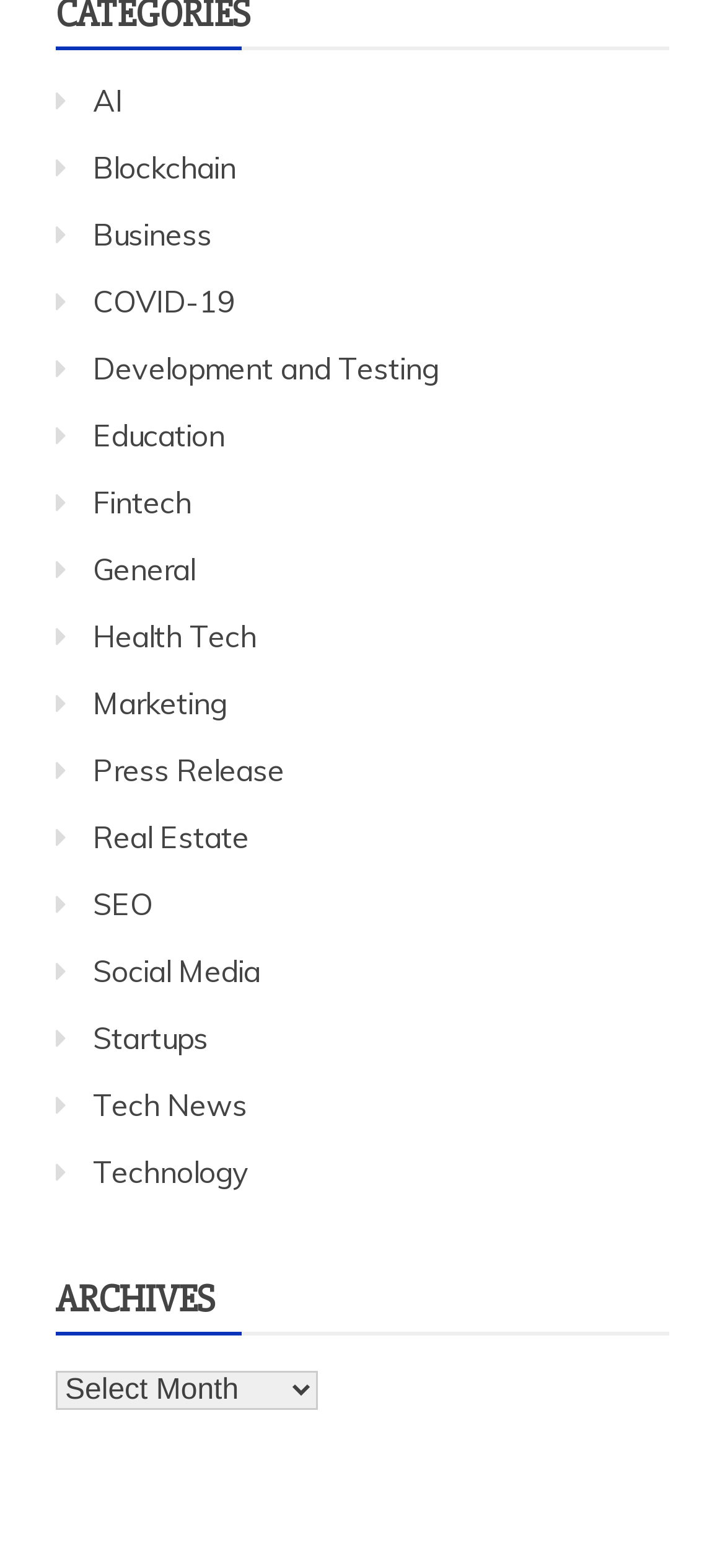How many links are there in the category list?
Look at the image and respond with a single word or a short phrase.

20